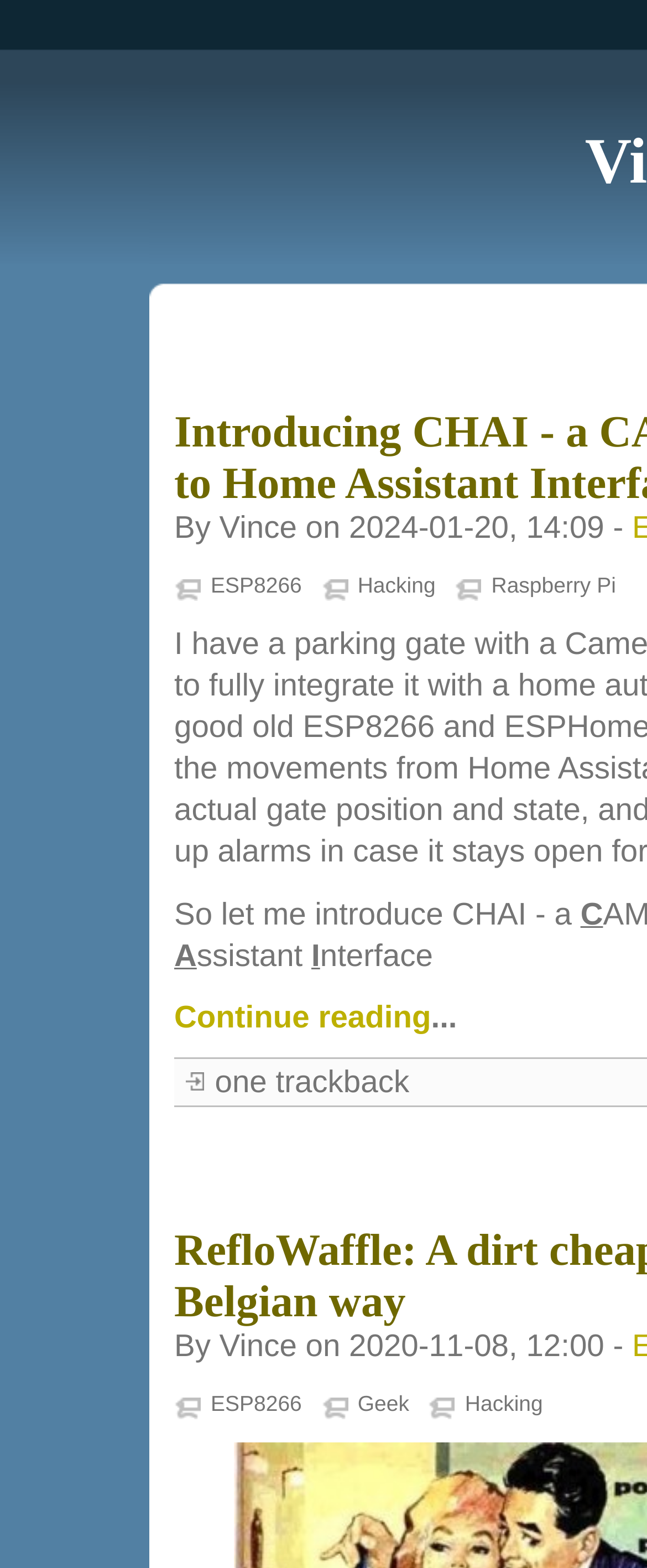Please provide the bounding box coordinates in the format (top-left x, top-left y, bottom-right x, bottom-right y). Remember, all values are floating point numbers between 0 and 1. What is the bounding box coordinate of the region described as: Hacking

[0.553, 0.366, 0.673, 0.382]